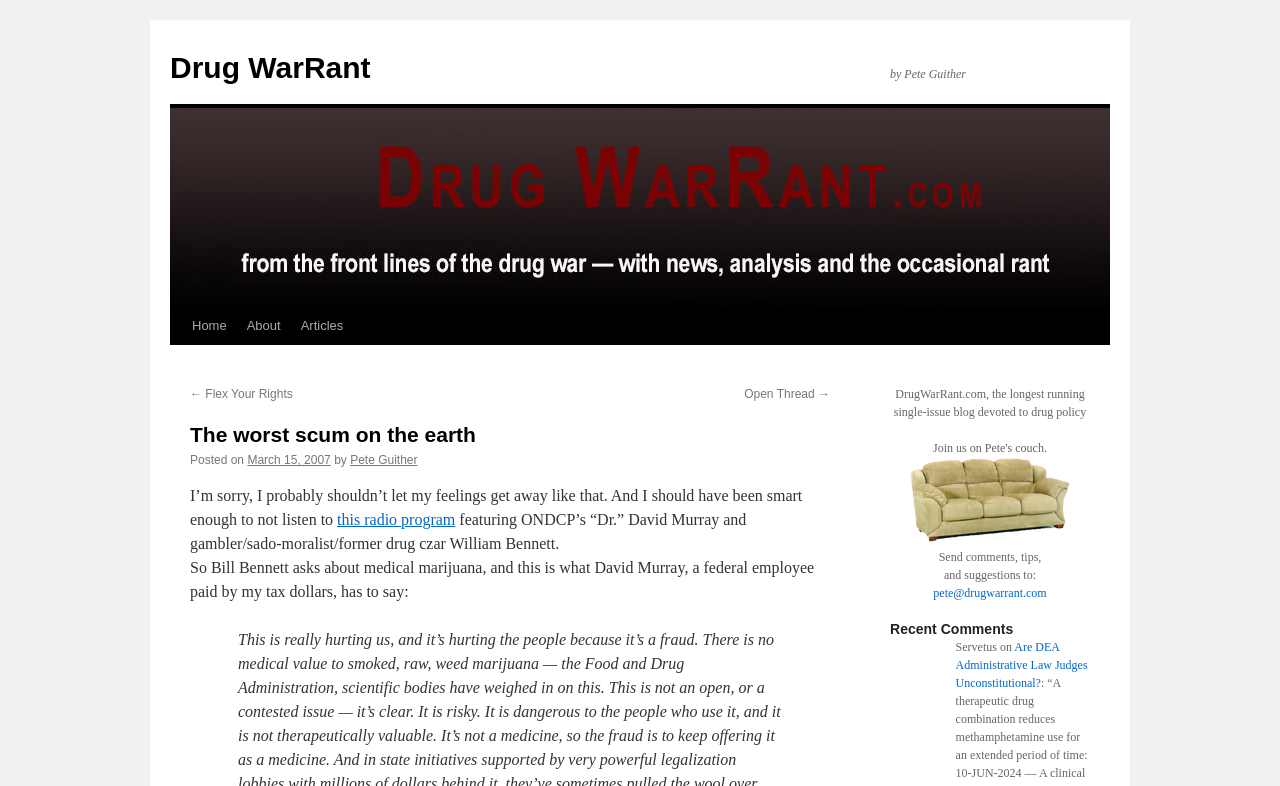Please provide a short answer using a single word or phrase for the question:
What is the topic of the blog post?

Drug policy